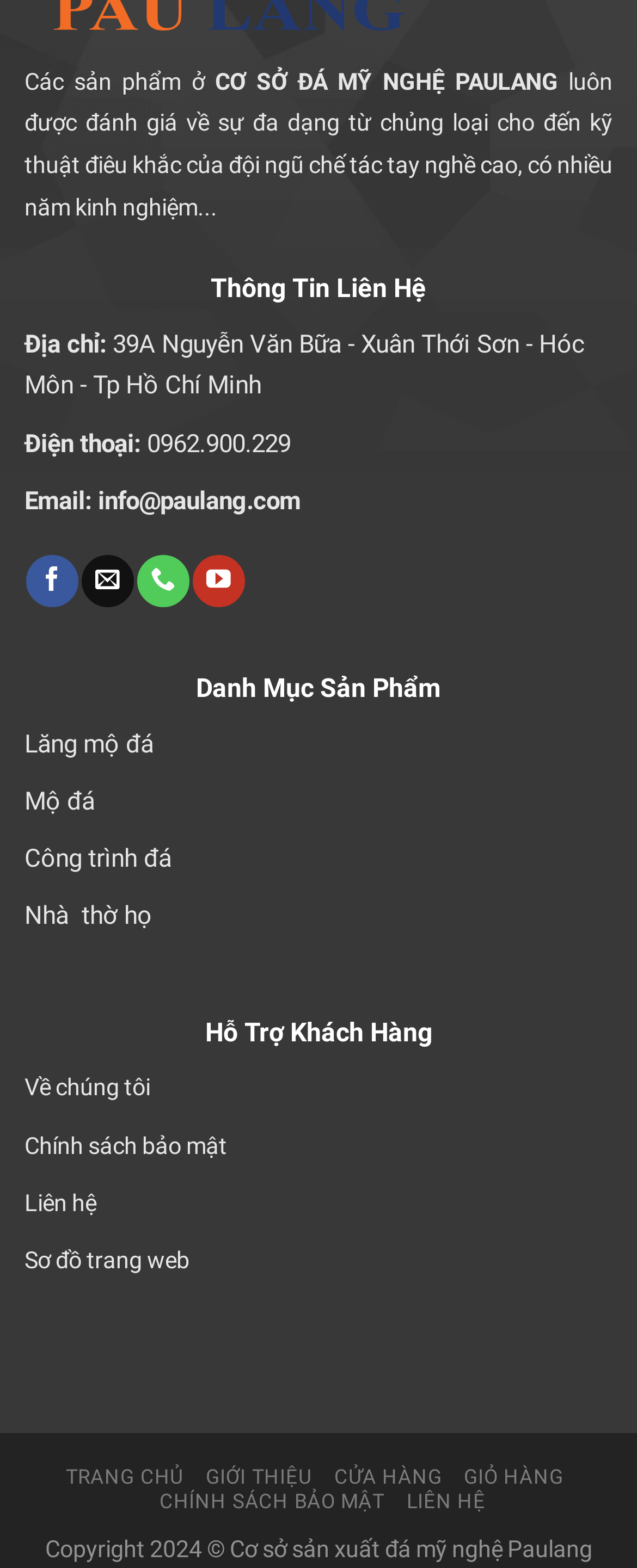Locate the bounding box coordinates of the item that should be clicked to fulfill the instruction: "Follow on Facebook".

[0.042, 0.354, 0.122, 0.387]